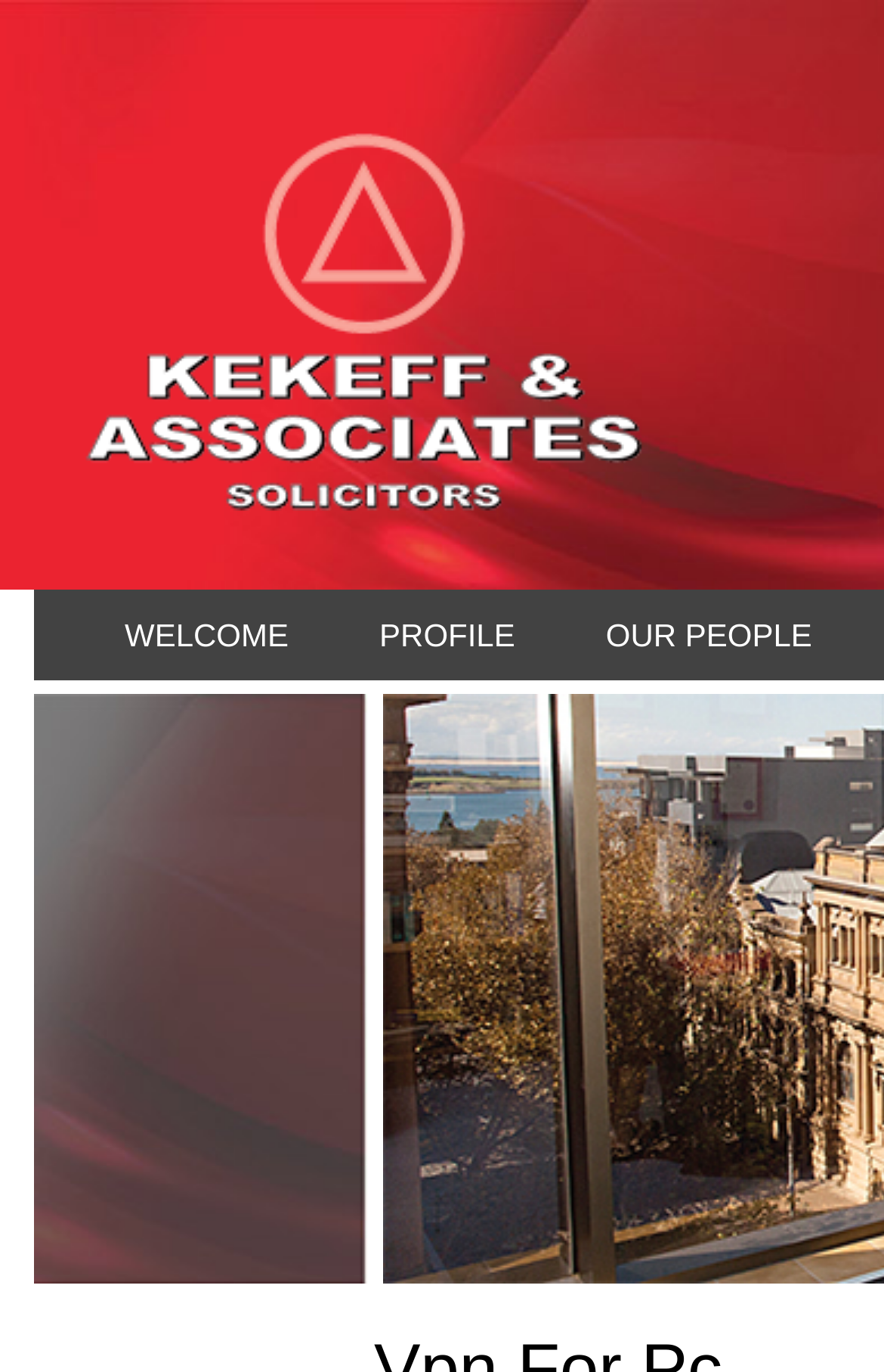Given the description: "Our People", determine the bounding box coordinates of the UI element. The coordinates should be formatted as four float numbers between 0 and 1, [left, top, right, bottom].

[0.634, 0.43, 0.97, 0.496]